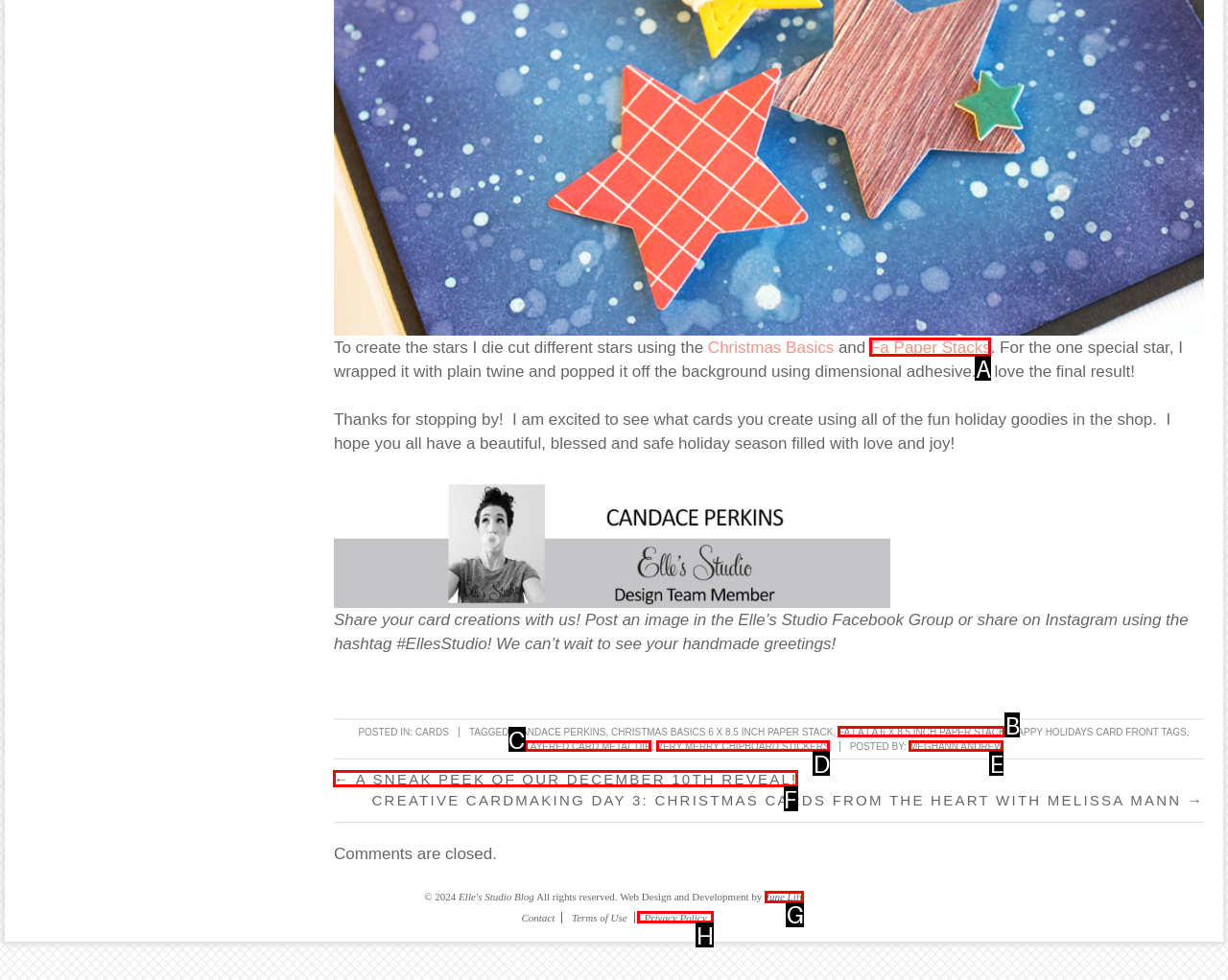From the options presented, which lettered element matches this description: Privacy Policy
Reply solely with the letter of the matching option.

H